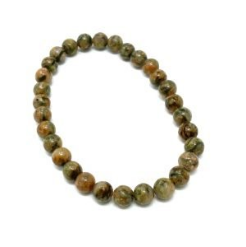Describe in detail everything you see in the image.

This image showcases a lovely Rhyolite Bracelet, designed with an array of polished beads in earthy tones of green, brown, and subtle hints of orange. The bracelet elegantly features round beads that are strung together, creating a harmonious and natural aesthetic. Rhyolite is known for its soothing properties, believed to promote emotional stability and a sense of grounding. The bracelet is approximately designed to fit comfortably around the wrist, making it a versatile accessory for any occasion. This piece not only serves as a stylish addition to jewelry collections but also reflects one's connection to nature and holistic well-being.